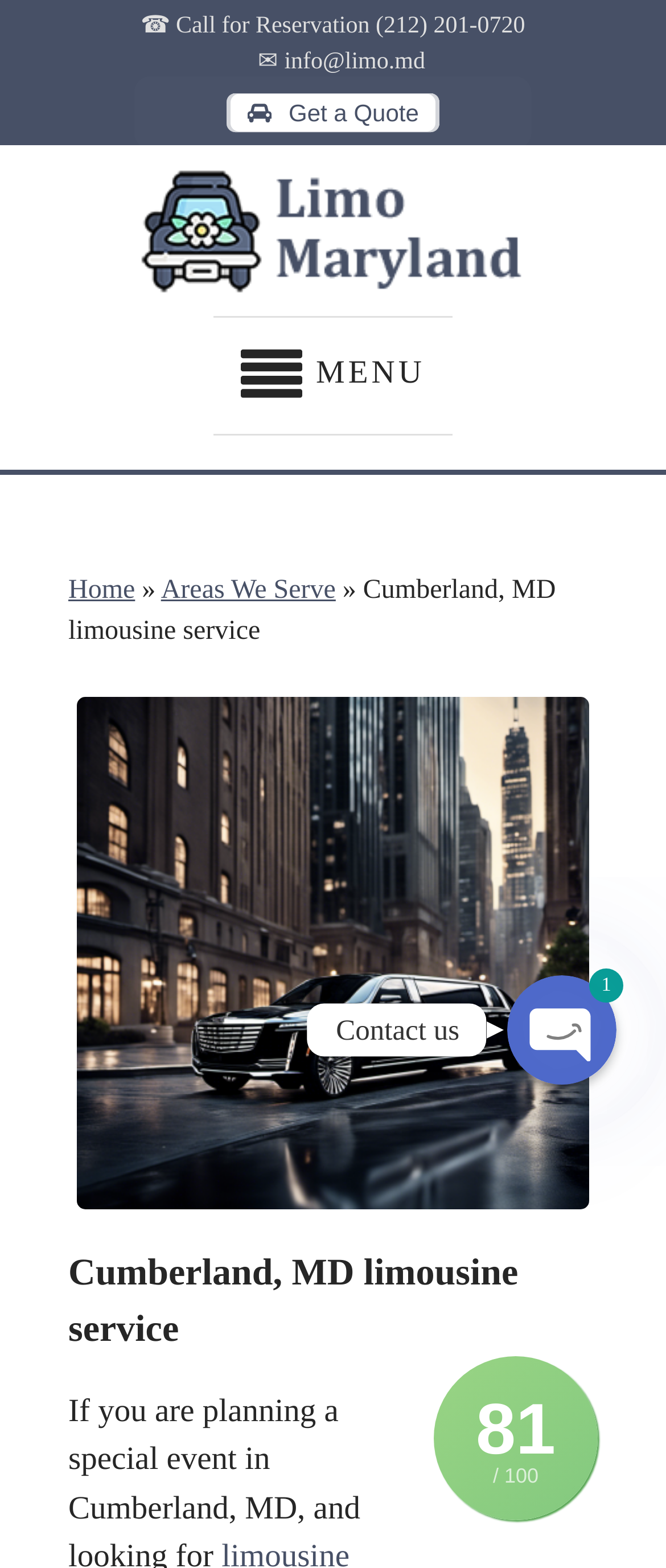Give a concise answer of one word or phrase to the question: 
What is the phone number for reservation?

(212) 201-0720